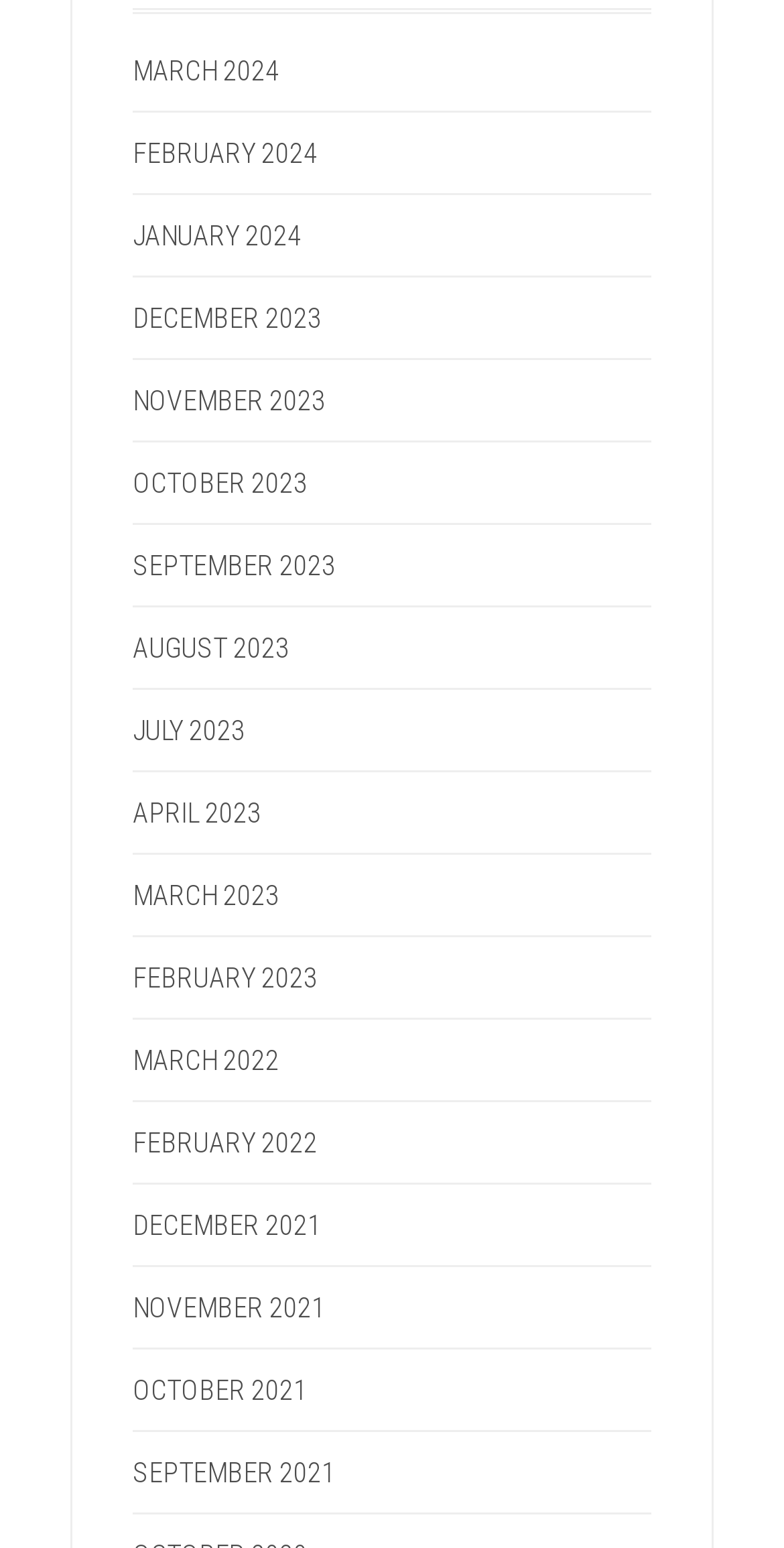How many months are listed?
Look at the image and construct a detailed response to the question.

I counted the number of link elements with month names, starting from MARCH 2024 to SEPTEMBER 2021, and found 18 links.